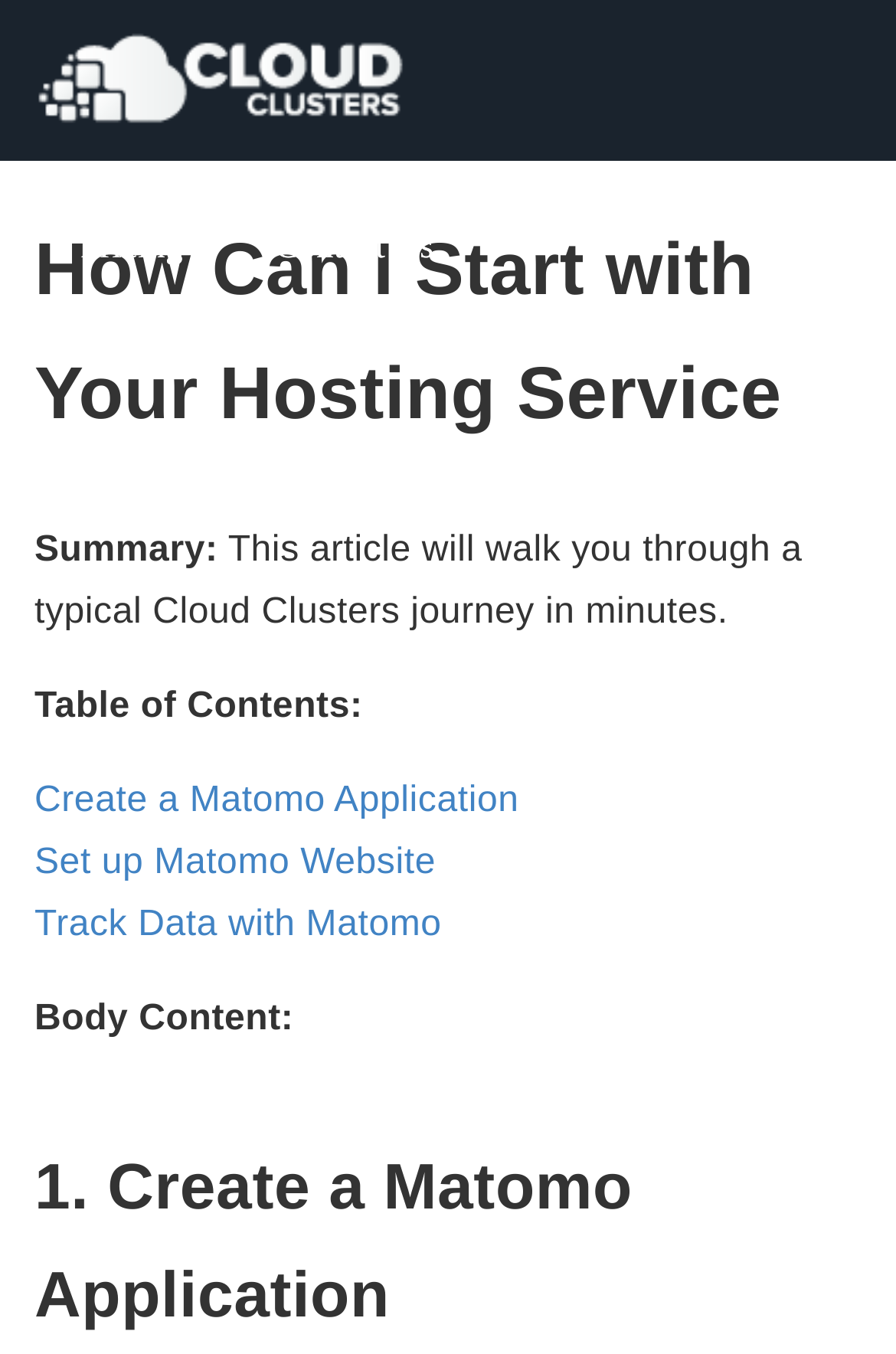Describe the entire webpage, focusing on both content and design.

The webpage is about getting started with a Matomo service, specifically a Cloud Clusters journey. At the top, there are two images, one representing a software service and the other representing Cloud Clusters, positioned side by side. Below these images, there are two links, "Pricing" and "Contact Us", also positioned side by side. 

To the left of these links, there is a small icon represented by "\uf039". On the right side of the page, there are three more icons, "\uf09a", "\uf099", and a "Share" link. Below these icons, there is a "Font Settings" link.

The main content of the page starts with a heading "How Can I Start with Your Hosting Service". Below this heading, there is a summary section with a brief description of the article, which explains that it will guide the user through a typical Cloud Clusters journey in minutes. 

Following the summary, there is a "Table of Contents" section, which lists three links: "Create a Matomo Application", "Set up Matomo Website", and "Track Data with Matomo". These links are likely the main steps in the Cloud Clusters journey.

Finally, there is a "Body Content" section, which appears to be the start of the main article content. The first section of the article is headed "1. Create a Matomo Application".